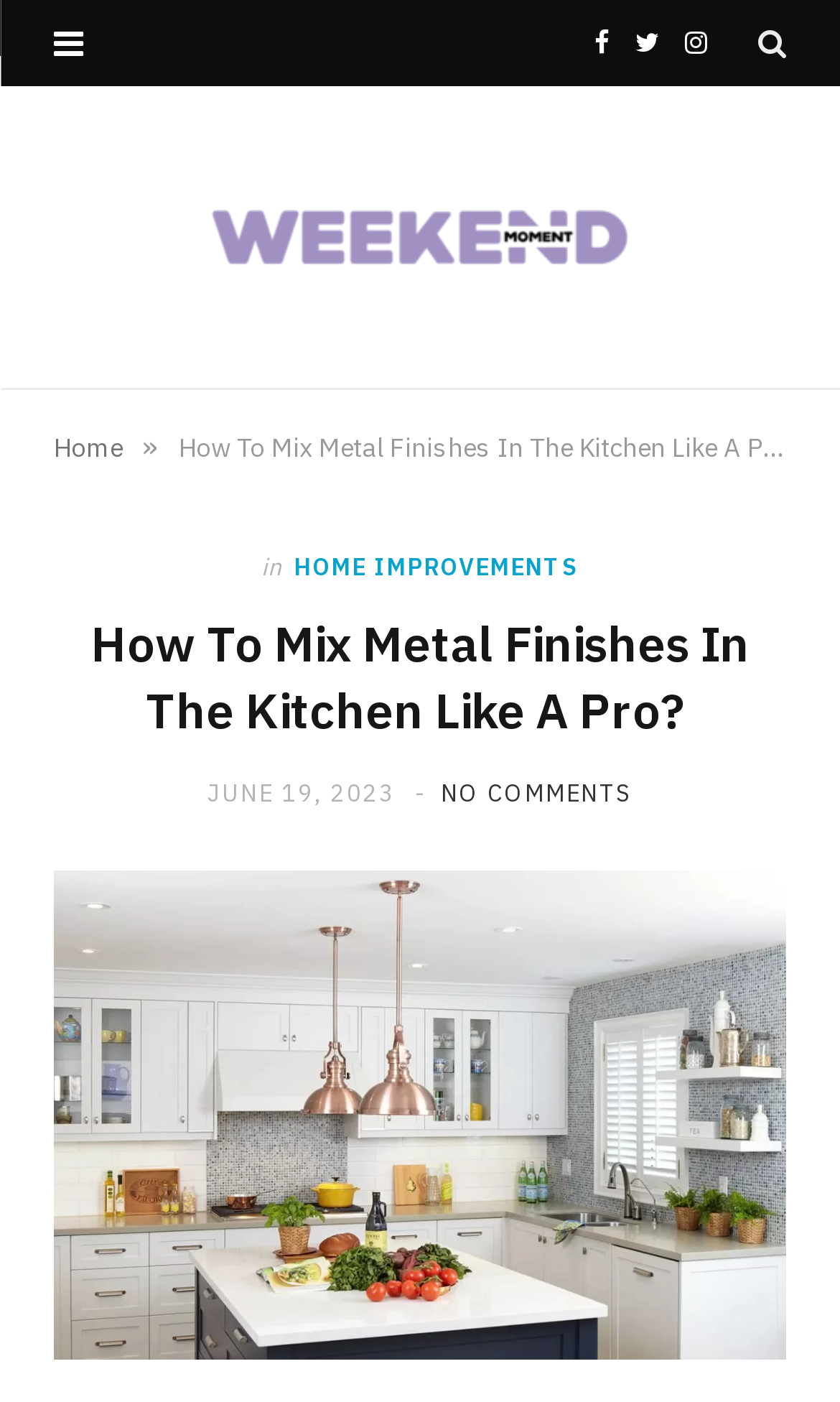Please reply to the following question with a single word or a short phrase:
What is the category of the article?

HOME IMPROVEMENTS